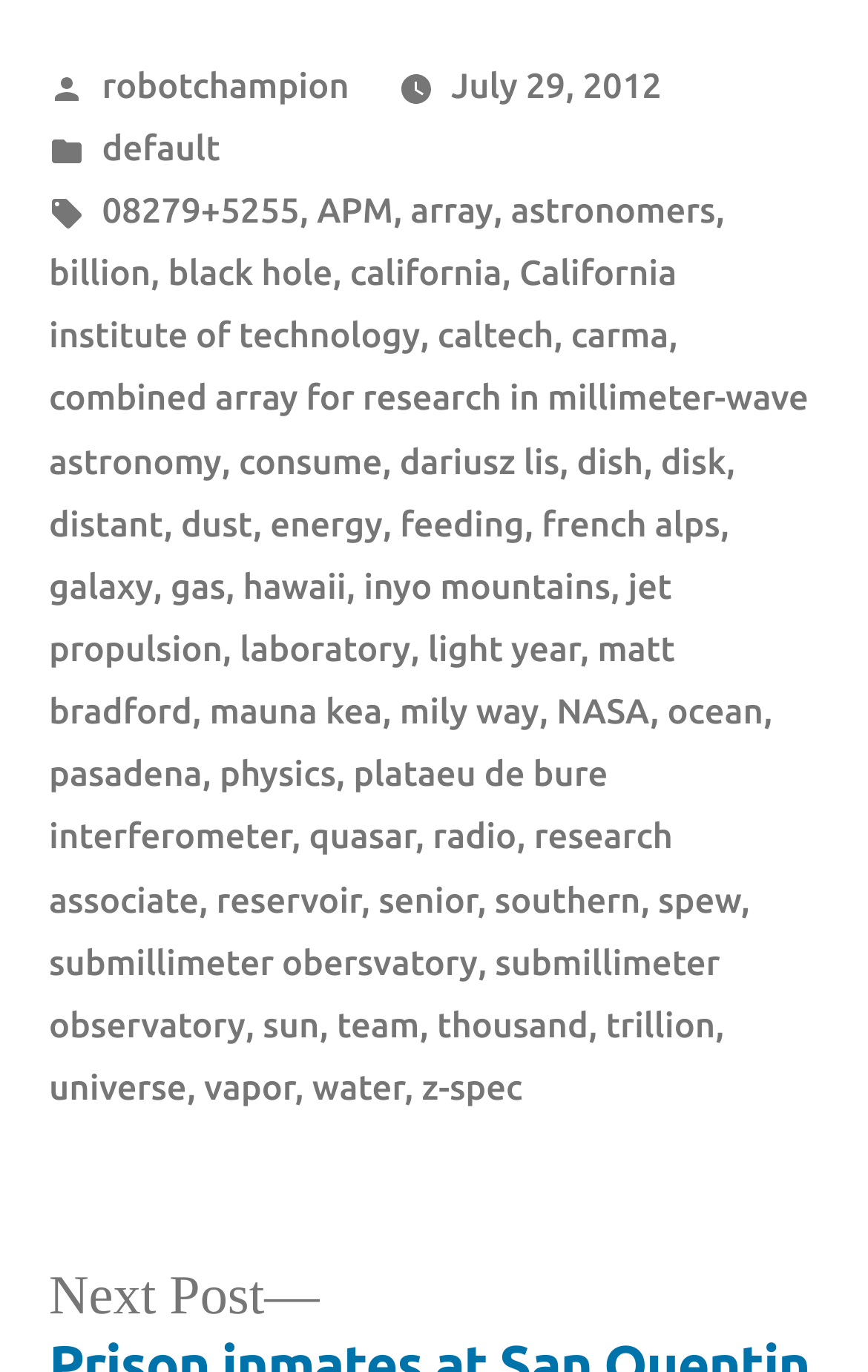What is the date of the article?
Please elaborate on the answer to the question with detailed information.

The answer can be found in the footer section of the webpage, where it says 'July 29, 2012'.